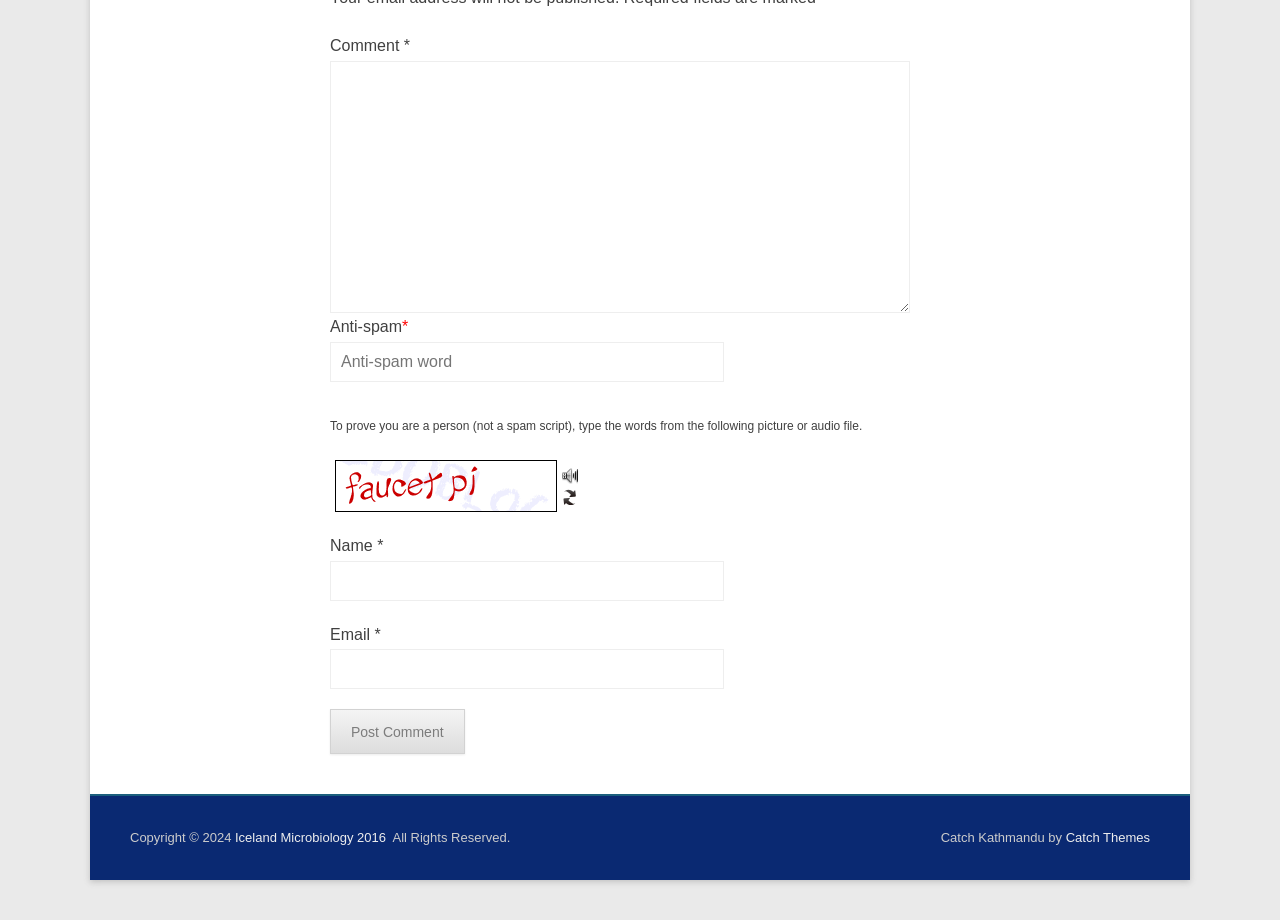How many text fields are required?
Please give a well-detailed answer to the question.

There are four required text fields: 'Comment', 'Anti-spam', 'Name', and 'Email', each marked with an asterisk (*) and having a 'required: True' attribute.